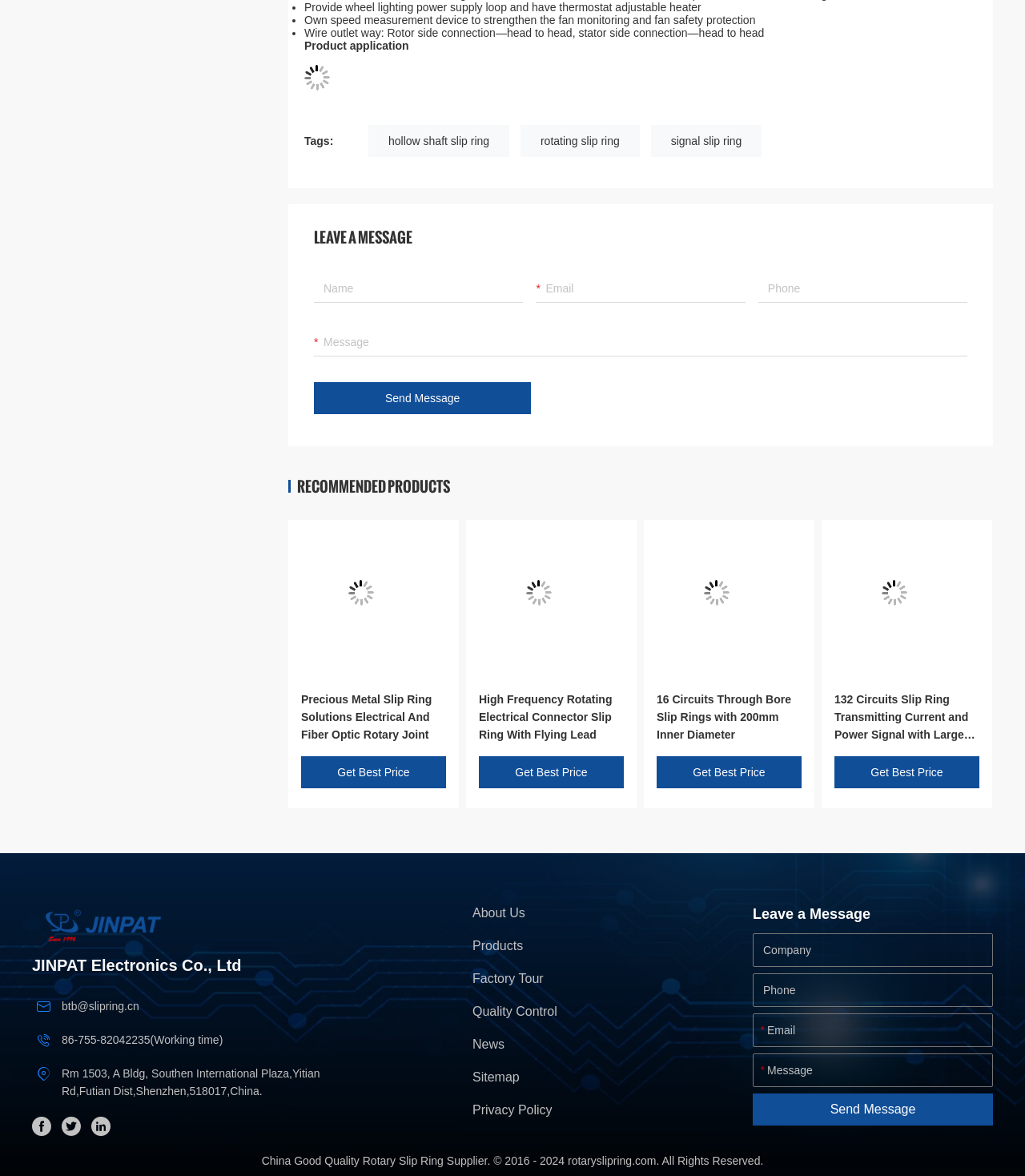Please identify the bounding box coordinates of the element that needs to be clicked to perform the following instruction: "Click the link of the product 'IP65 Variable Propeller Signal Slip Ring Power Supply Control'".

[0.294, 0.453, 0.435, 0.576]